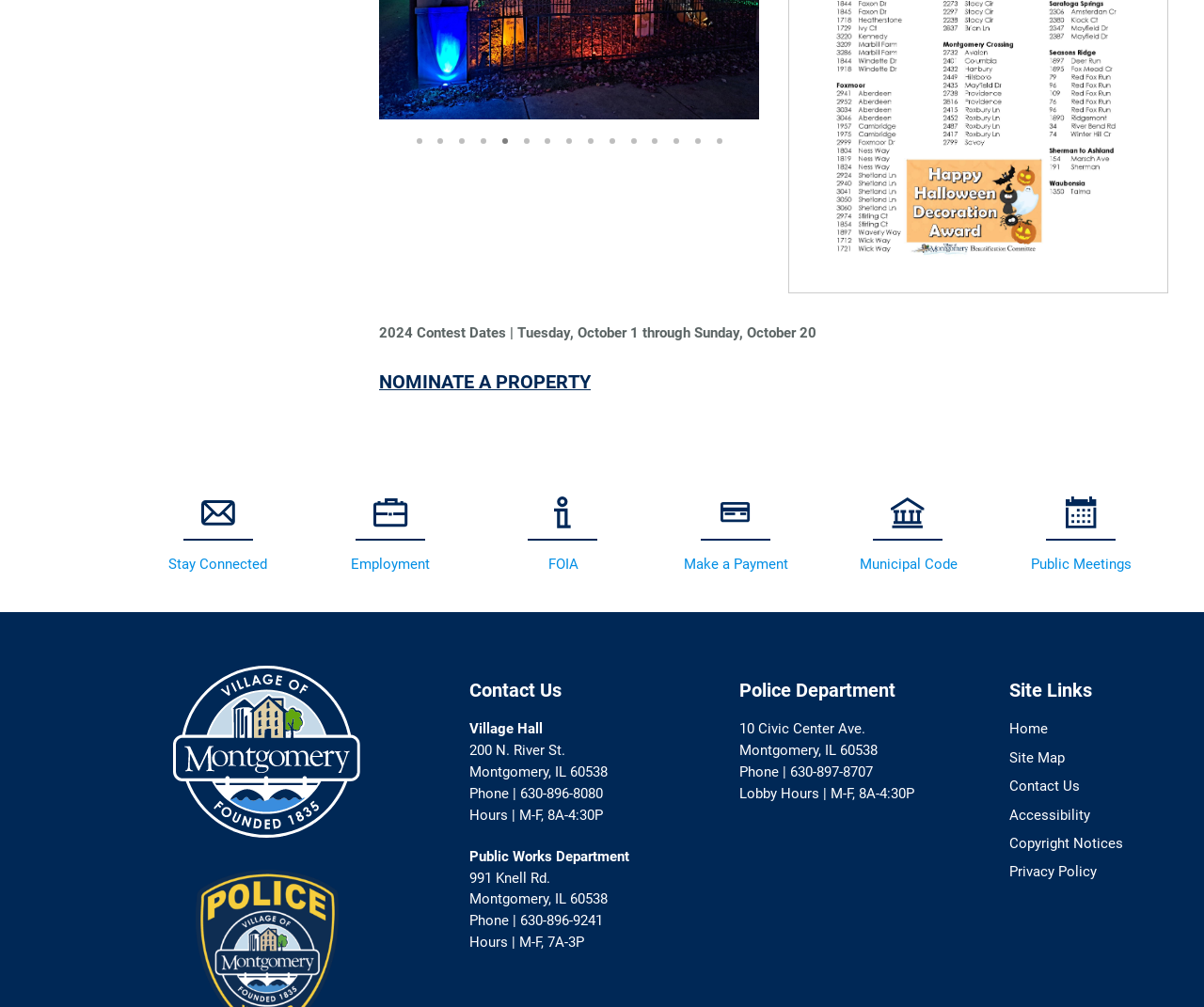Determine the bounding box coordinates of the UI element described below. Use the format (top-left x, top-left y, bottom-right x, bottom-right y) with floating point numbers between 0 and 1: 630-897-8707

[0.656, 0.756, 0.725, 0.778]